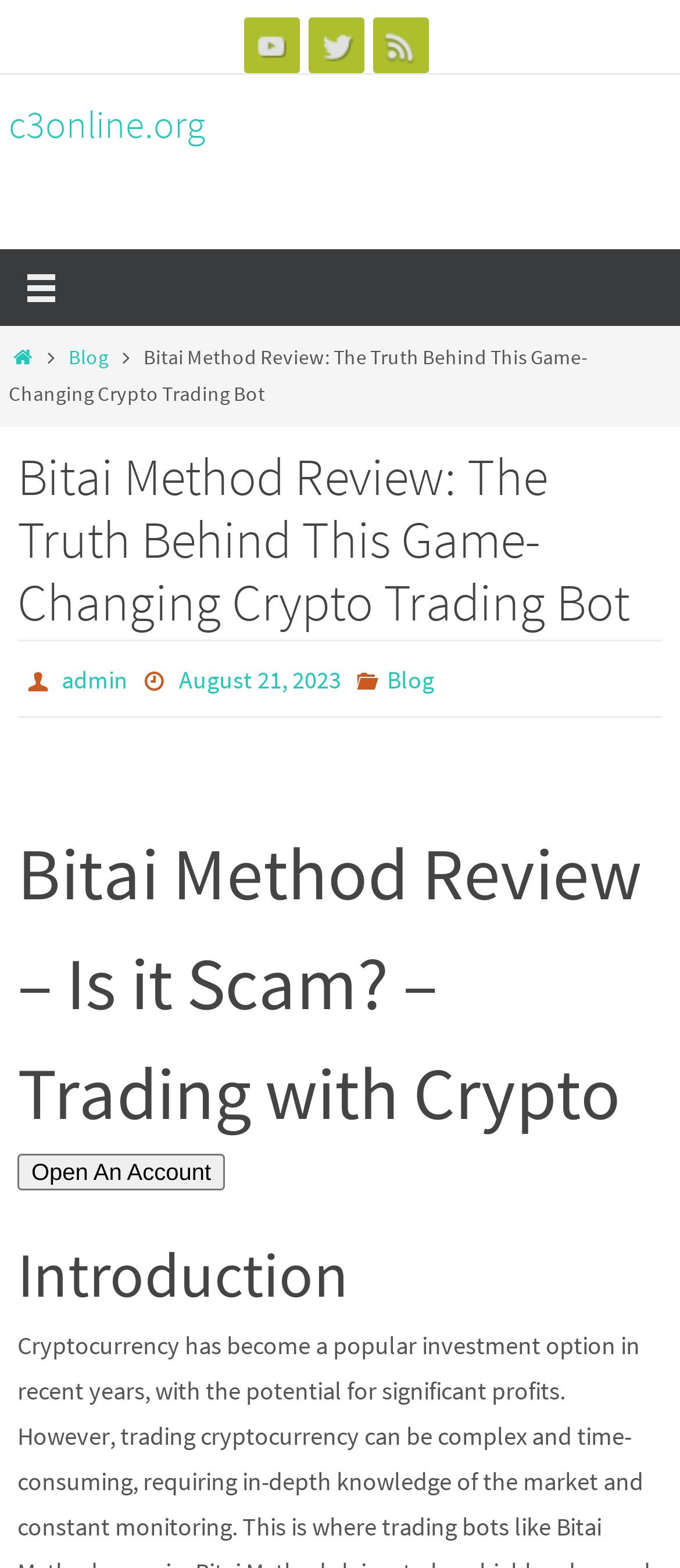Highlight the bounding box coordinates of the region I should click on to meet the following instruction: "Click on YouTube".

[0.358, 0.011, 0.44, 0.047]